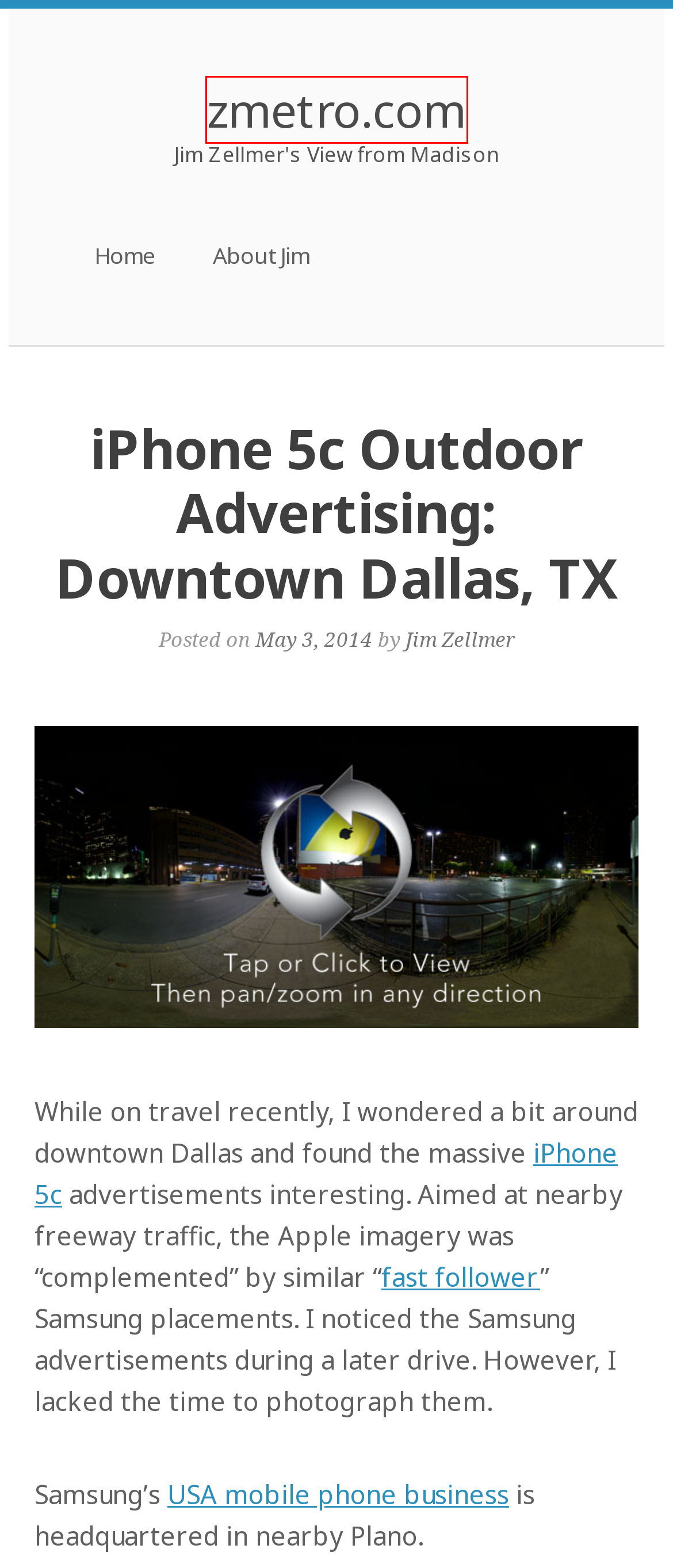You see a screenshot of a webpage with a red bounding box surrounding an element. Pick the webpage description that most accurately represents the new webpage after interacting with the element in the red bounding box. The options are:
A. About Jim | zmetro.com
B. Bitcoin and the Dólar Blue in Argentina | zmetro.com
C. iPhone - Apple
D. Uncategorized | zmetro.com
E. Jim Zellmer | zmetro.com
F. SiteOrigin - Free WordPress Themes and Plugins
G. zmetro.com | Jim Zellmer's View from Madison
H. 产品帮助与支持 | 三星电子 中国

G